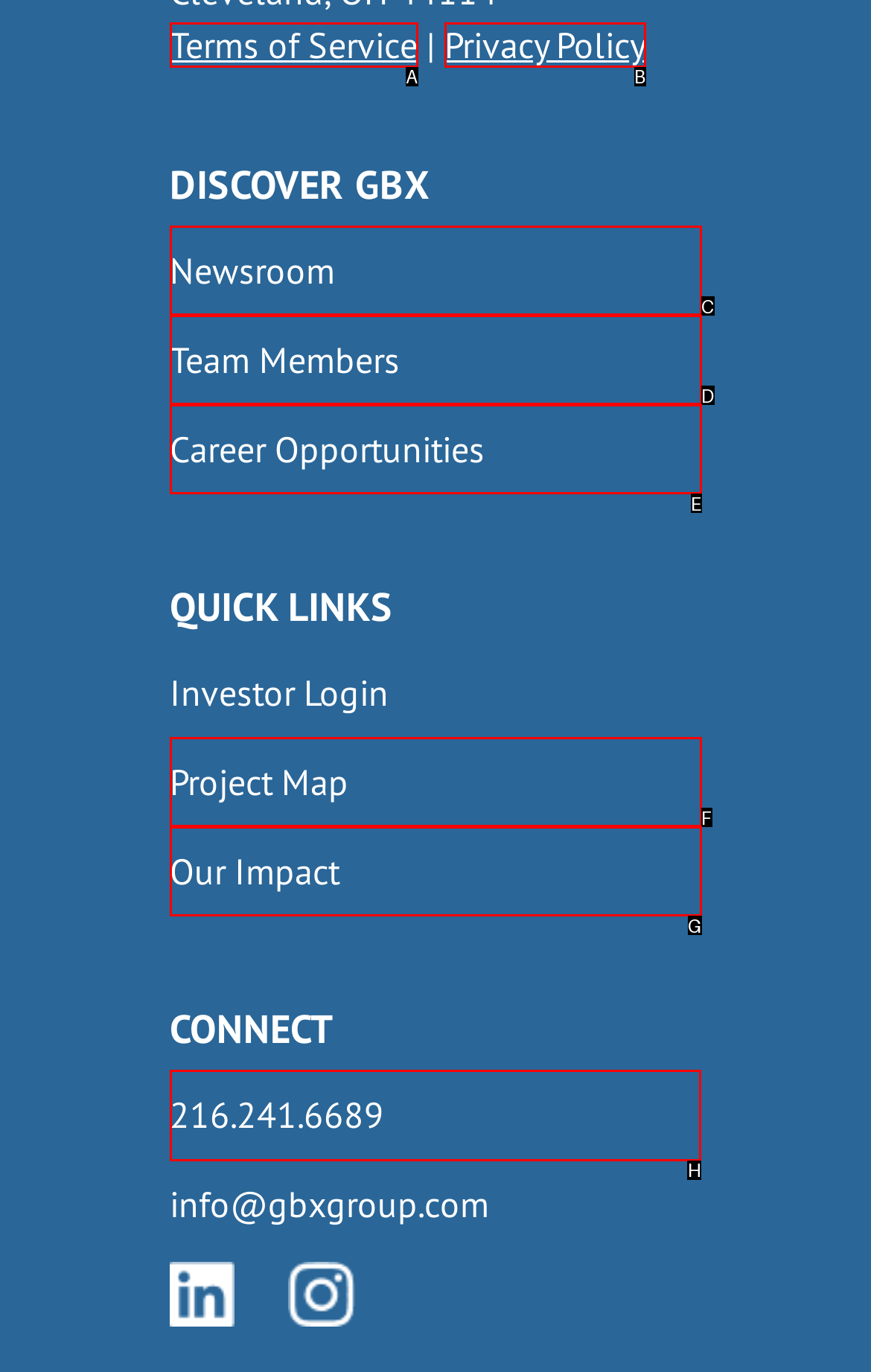Please indicate which option's letter corresponds to the task: Call the office by examining the highlighted elements in the screenshot.

H